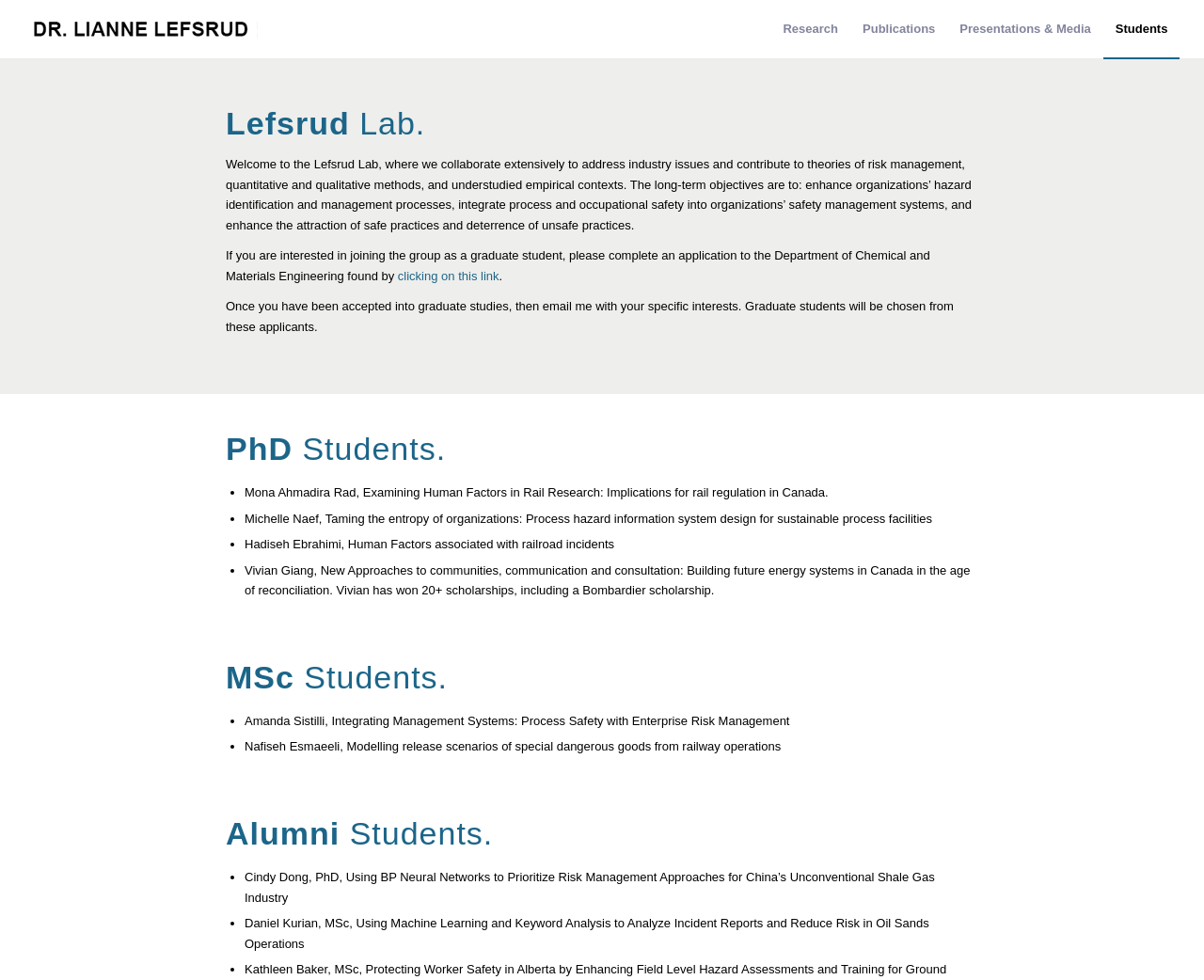Give the bounding box coordinates for the element described by: "Presentations & Media".

[0.787, 0.0, 0.916, 0.06]